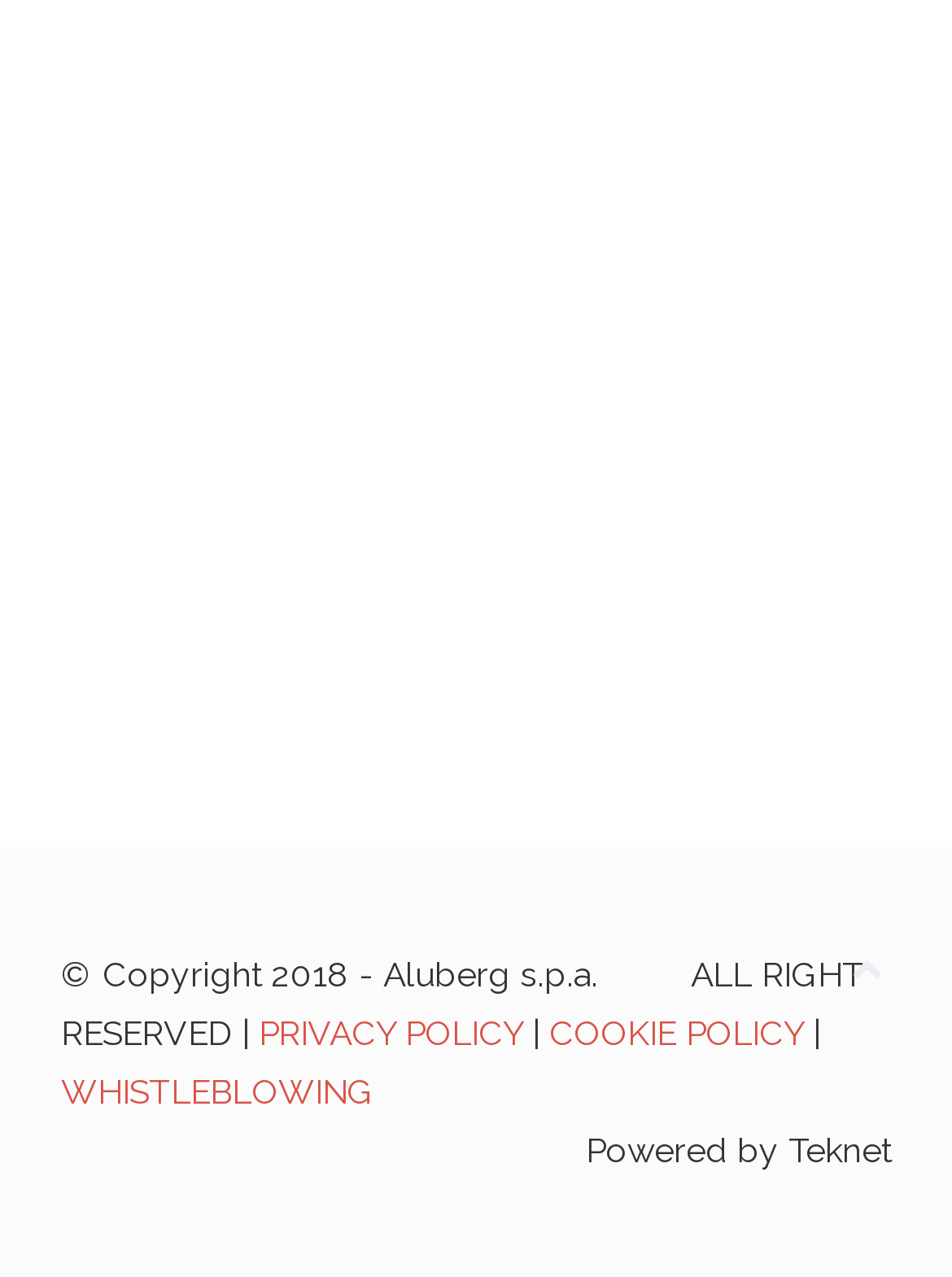How many text elements are there in the footer section?
Provide an in-depth answer to the question, covering all aspects.

The footer section contains five text elements: 'Copyright 2018 -', 'Aluberg s.p.a.', 'ALL RIGHT RESERVED |', 'Powered by', and the year range.